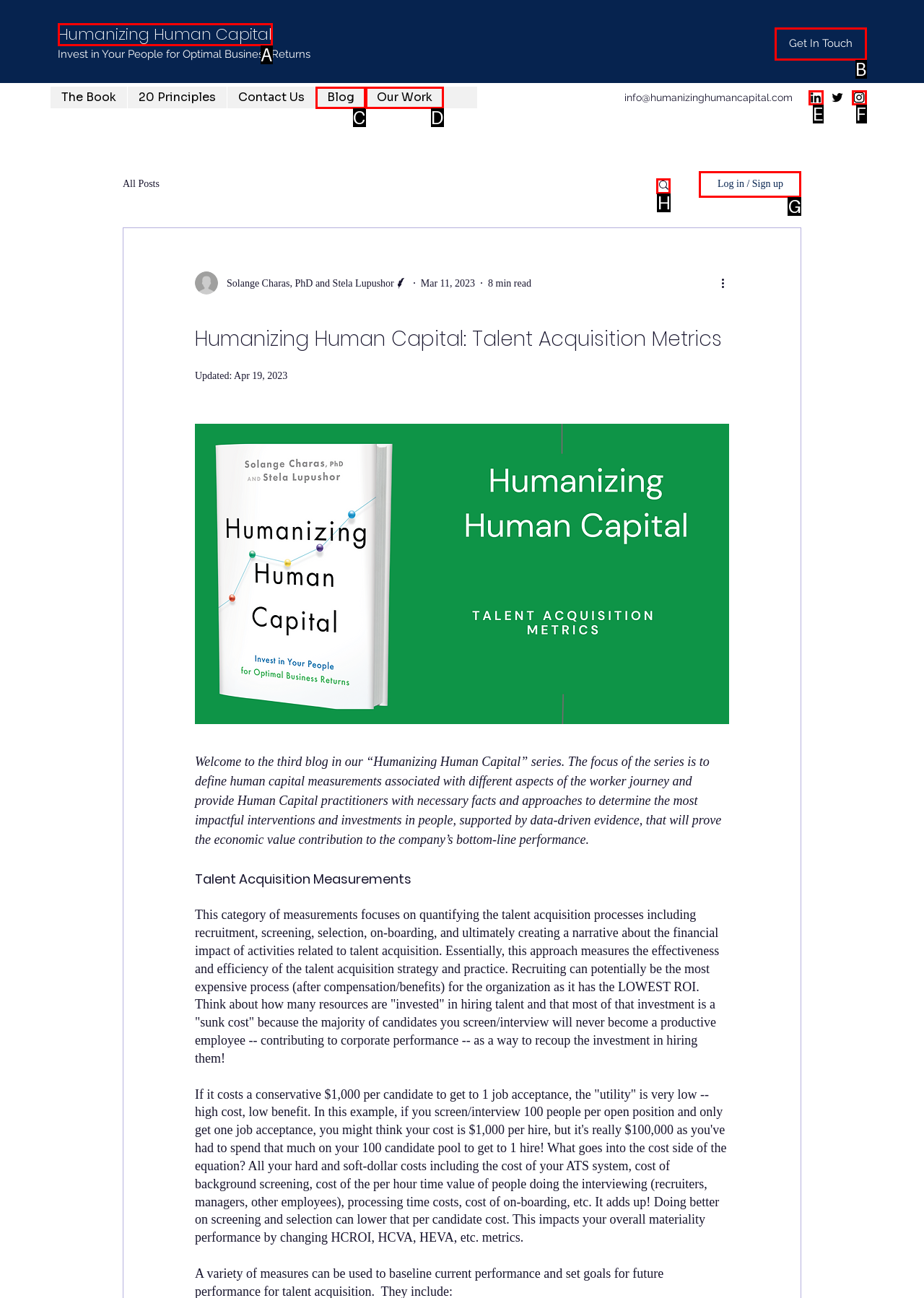Select the appropriate HTML element to click on to finish the task: Log in or sign up.
Answer with the letter corresponding to the selected option.

G